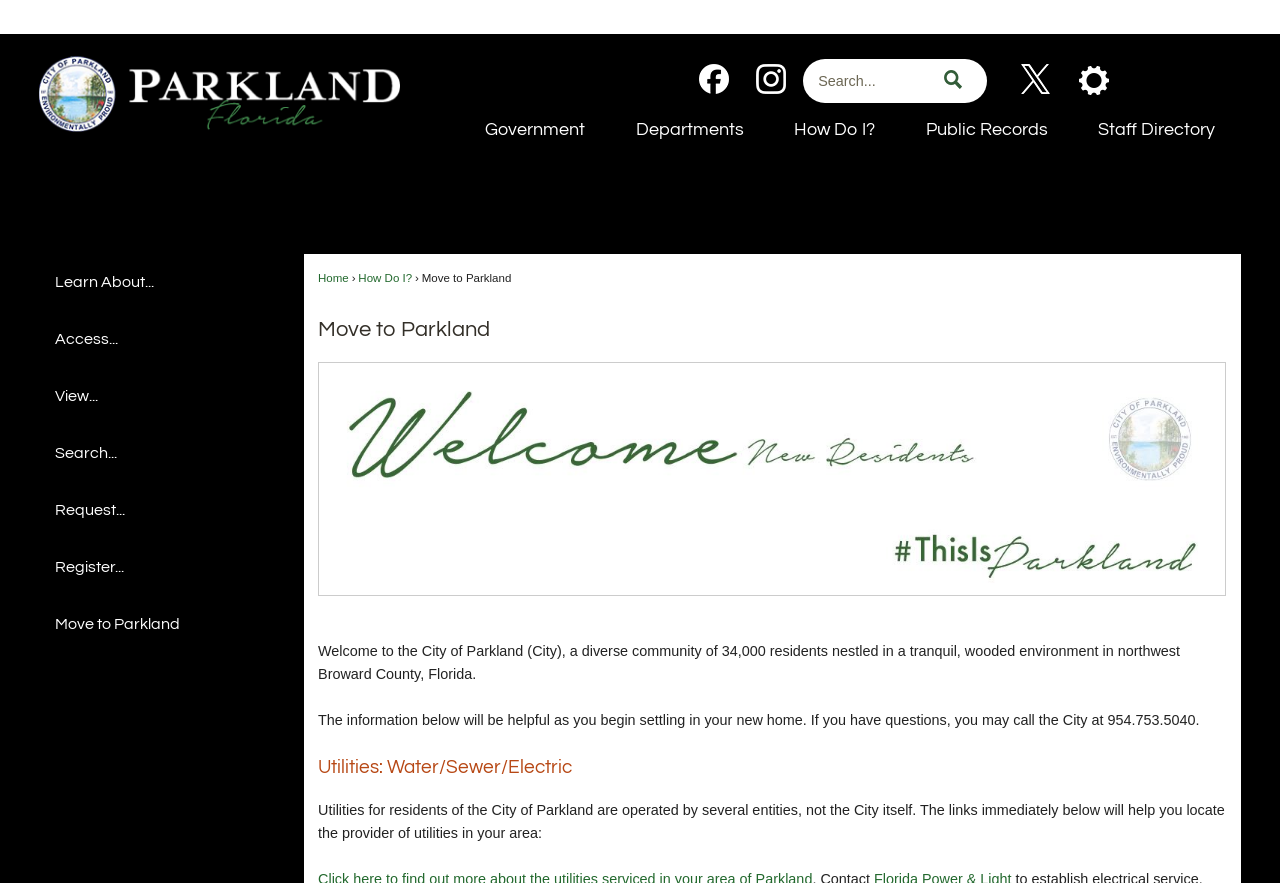Given the description "Facebook", provide the bounding box coordinates of the corresponding UI element.

[0.789, 0.029, 0.829, 0.074]